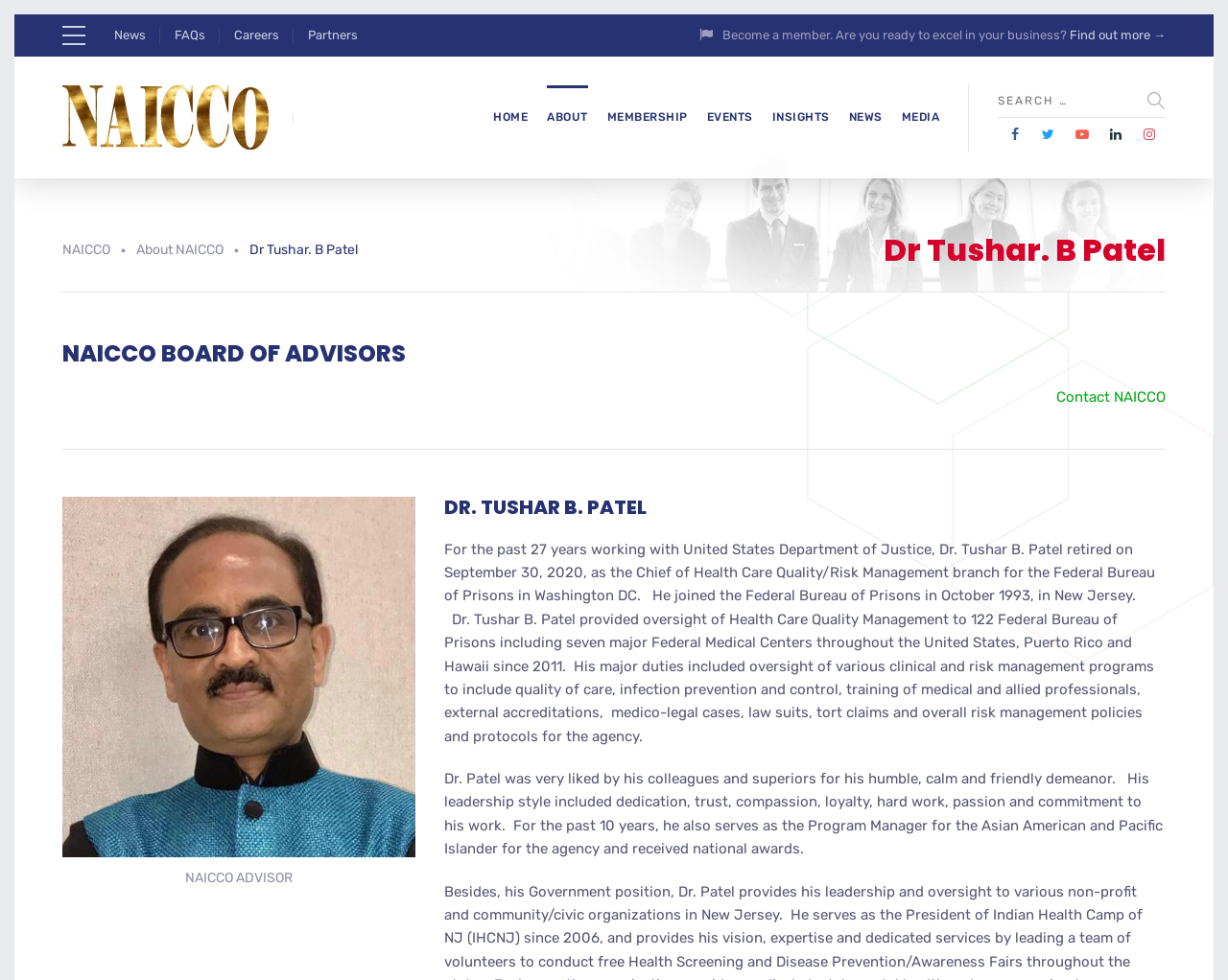Using the format (top-left x, top-left y, bottom-right x, bottom-right y), and given the element description, identify the bounding box coordinates within the screenshot: FAQs

[0.142, 0.028, 0.167, 0.043]